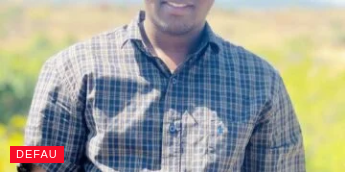Provide a comprehensive description of the image.

The image features a smiling man standing outdoors, dressed in a checked shirt. He appears confident and is placed against a vibrant green background, suggesting a natural setting. The scene conveys a sense of warmth and approachability, likely tied to a discussion about community or local events, given the context of recent news articles in the surrounding content. The word "DEFAU" is prominently displayed in the lower left corner, possibly indicating a label or identification related to the content or the individual. This image complements the themes of current events and local engagement presented in the articles nearby.